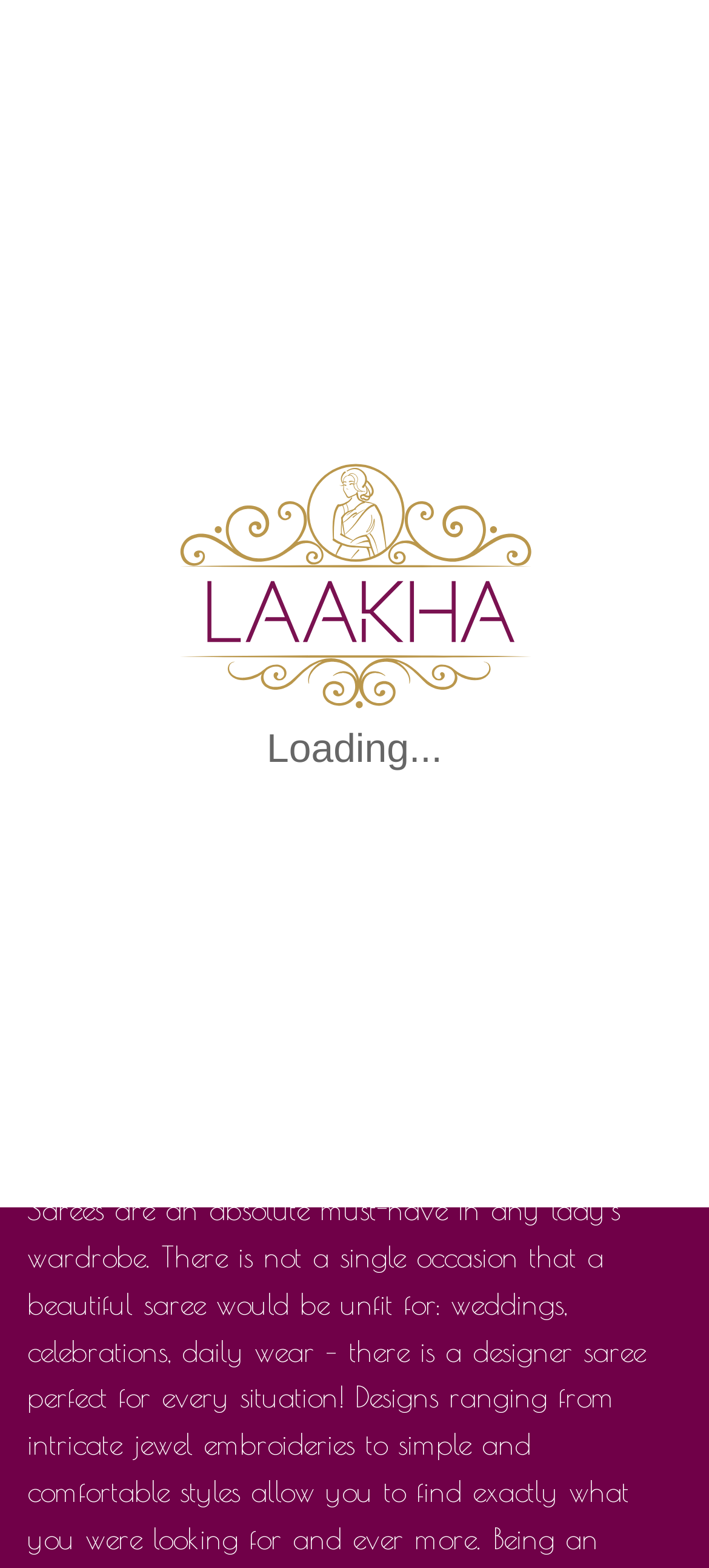What is the purpose of the 'Catalog' link?
Answer with a single word or short phrase according to what you see in the image.

To view catalog